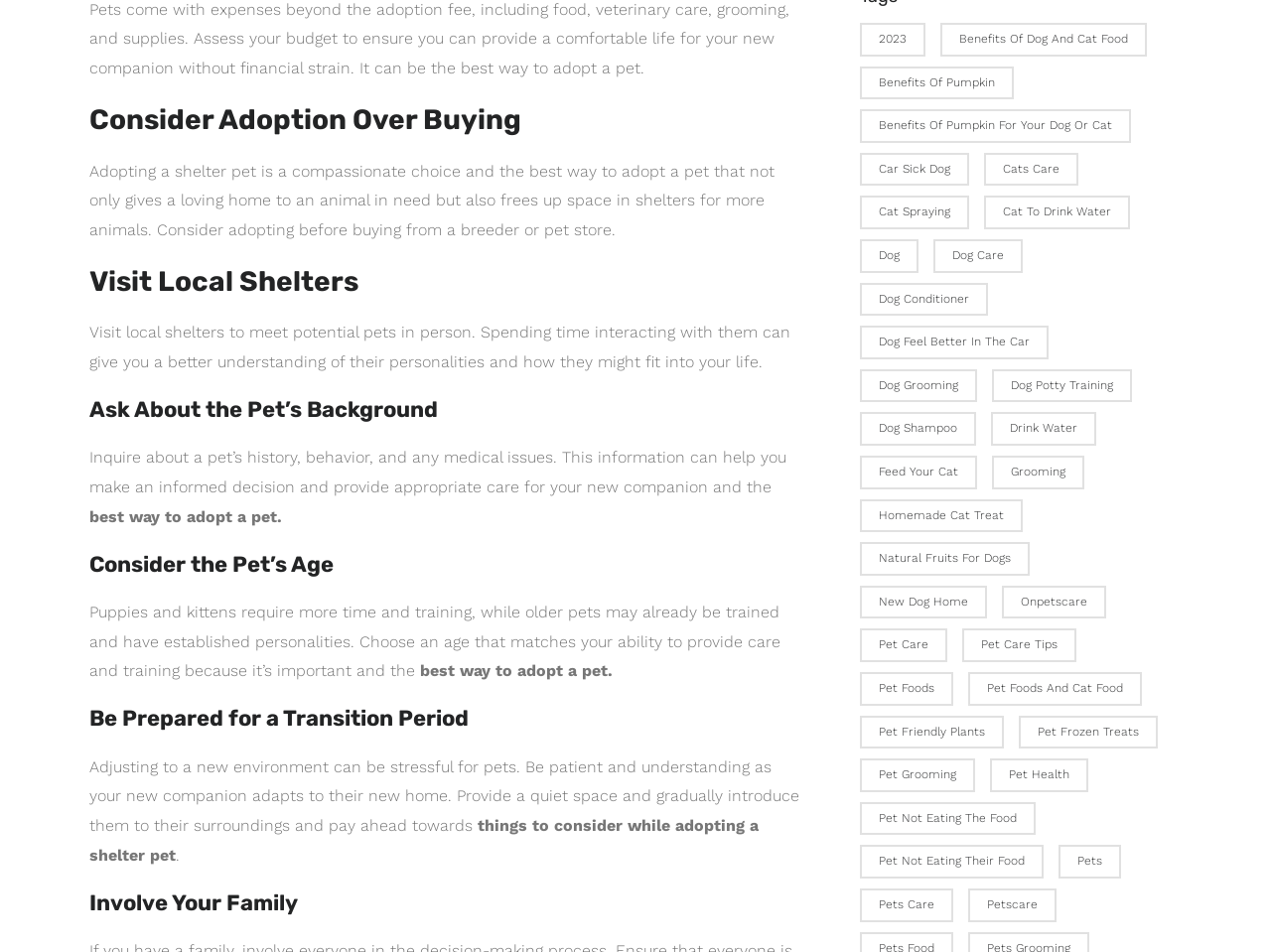What is the main topic of this webpage?
Provide a detailed and well-explained answer to the question.

Based on the links and headings on the webpage, it appears that the main topic is pet care, including adoption, health, and grooming.